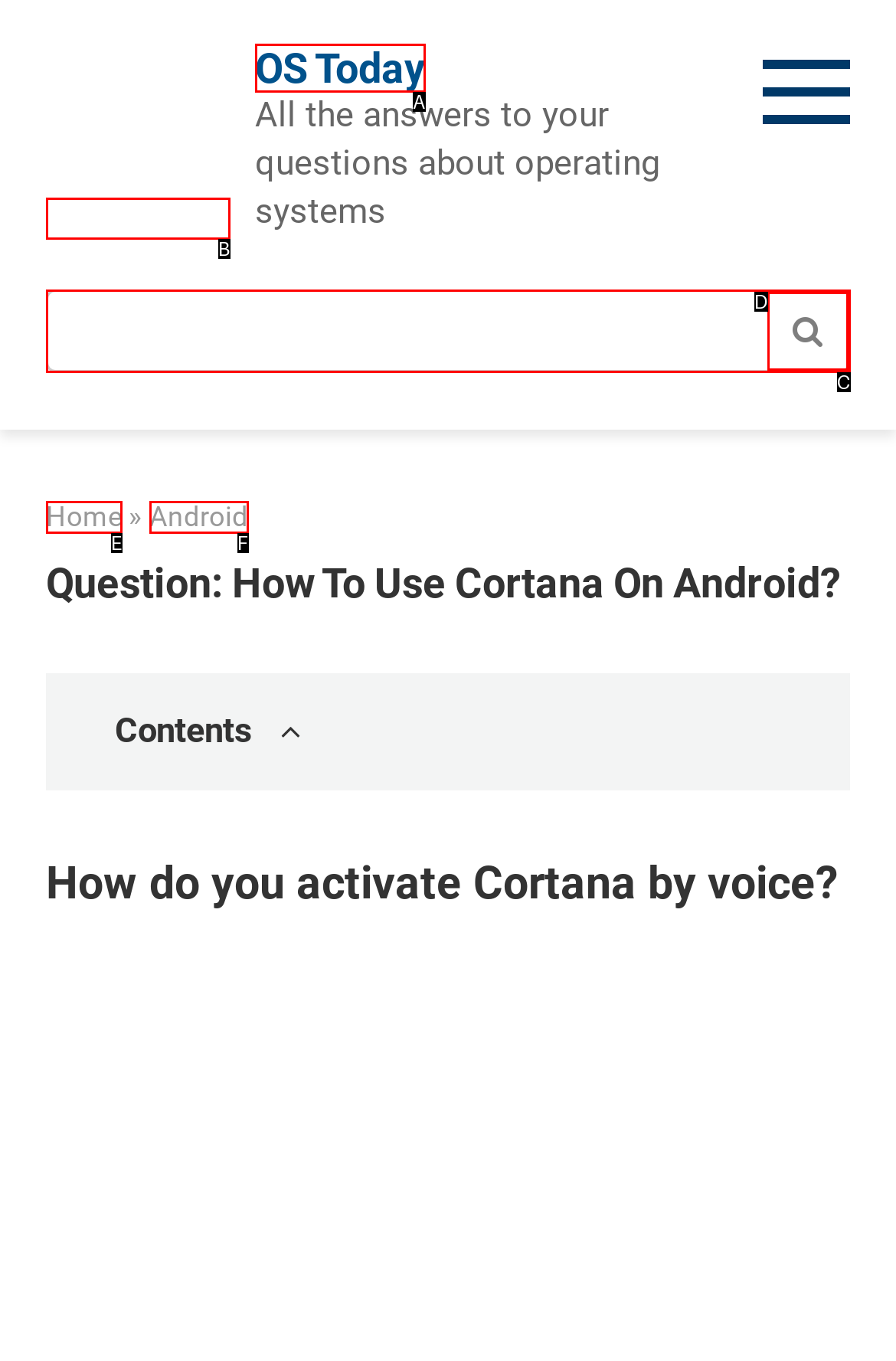Identify the HTML element that corresponds to the description: OS Today Provide the letter of the matching option directly from the choices.

A